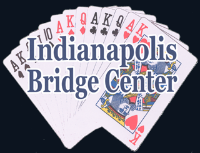Create an elaborate description of the image, covering every aspect.

The image showcases the logo of the Indianapolis Bridge Center, prominently featuring the name in bold, stylized text. Behind the text, a fan of playing cards is displayed, emphasizing the club's focus on the card game Bridge. The cards include a sequence of face cards and numbered cards, specifically highlighting the Ace and King, which may symbolize strategy and skill essential to the game. This visual representation effectively conveys the essence of the club, inviting enthusiasts and potential members to engage with their community centered around Bridge.